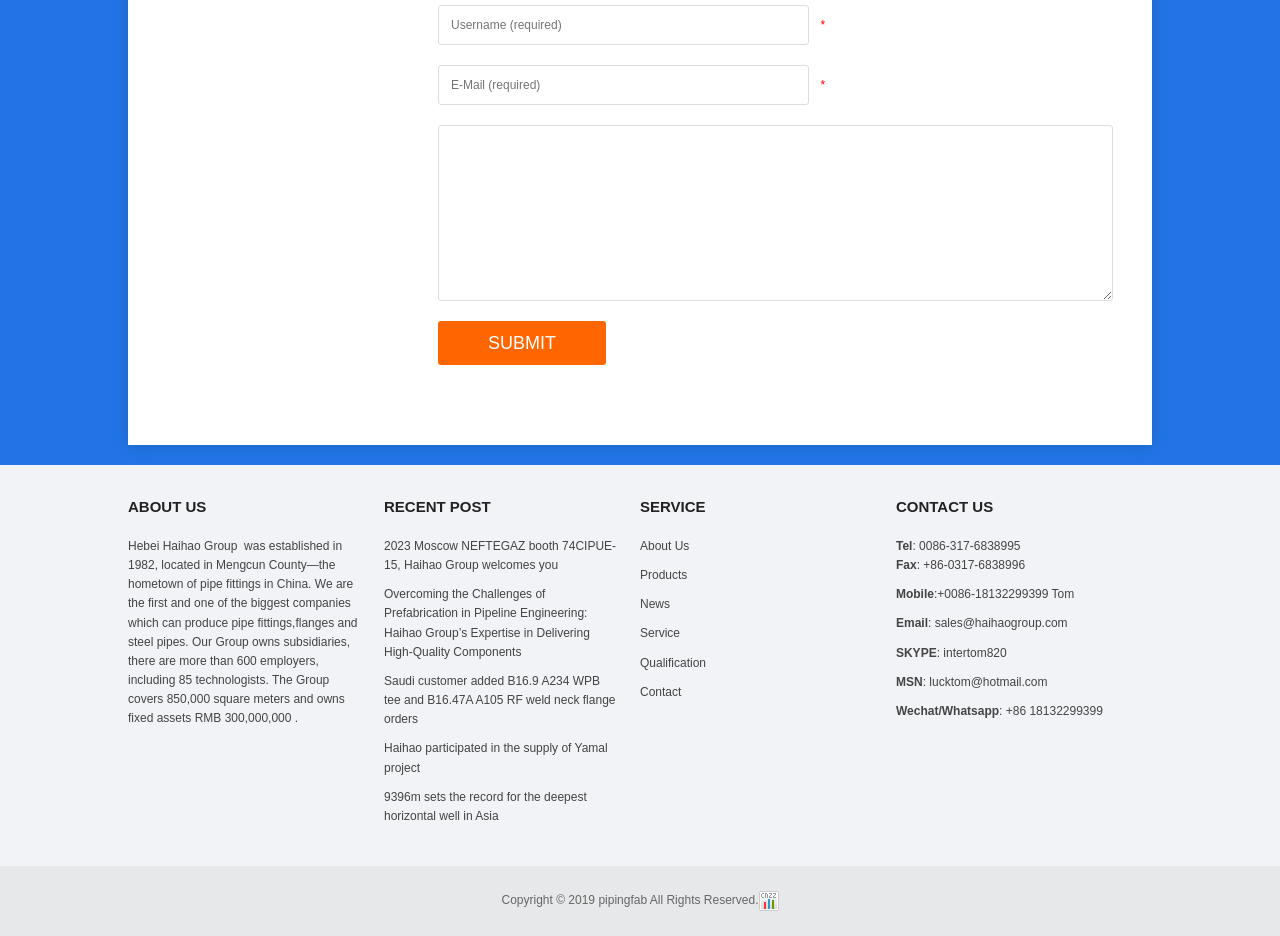Based on what you see in the screenshot, provide a thorough answer to this question: What is the year of copyright?

The year of copyright is mentioned at the bottom of the webpage, which is 'Copyright © 2019'. This indicates that the website's content is copyrighted since 2019.